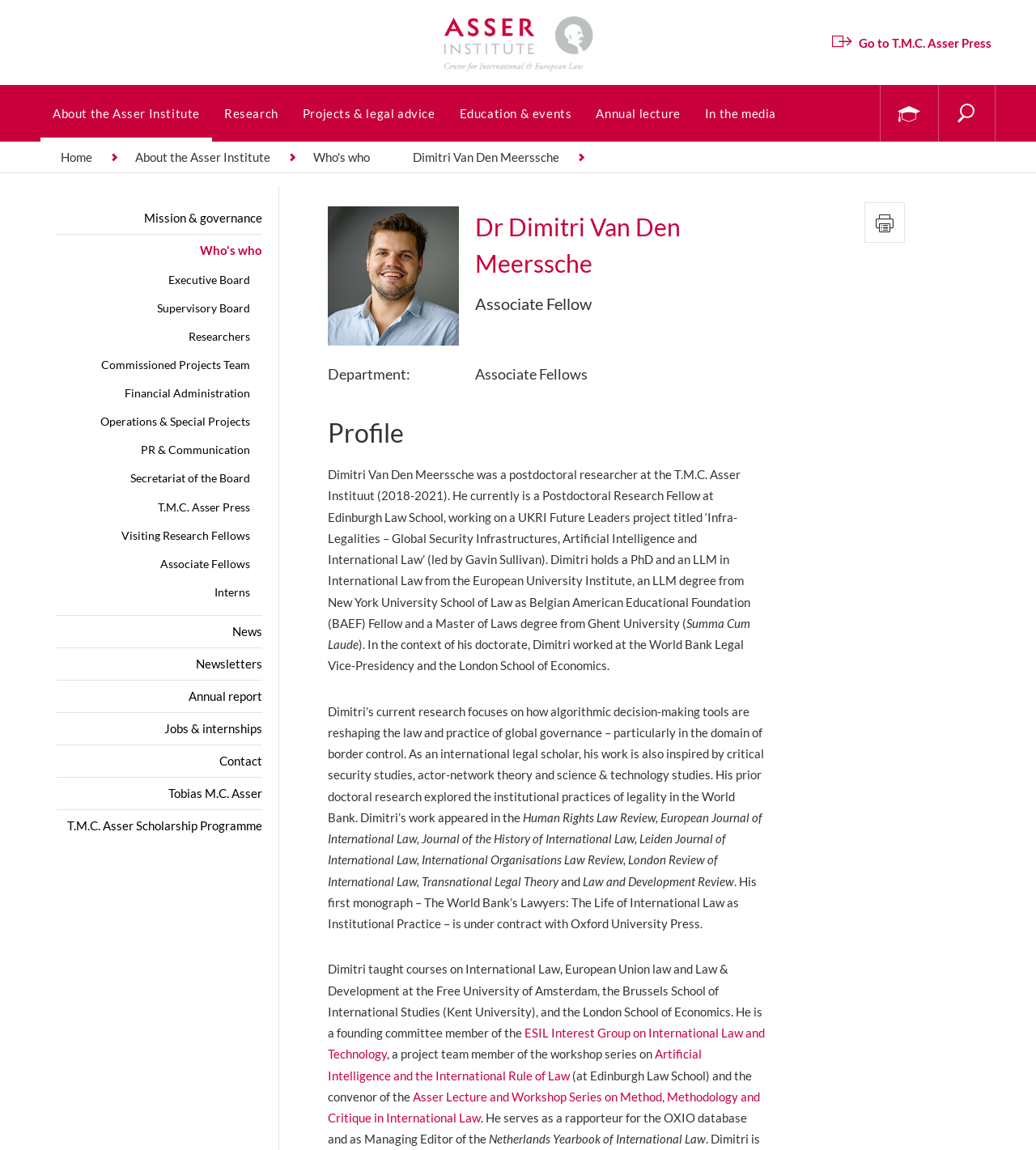Given the description "Go to T.M.C. Asser Press", provide the bounding box coordinates of the corresponding UI element.

[0.803, 0.027, 0.957, 0.047]